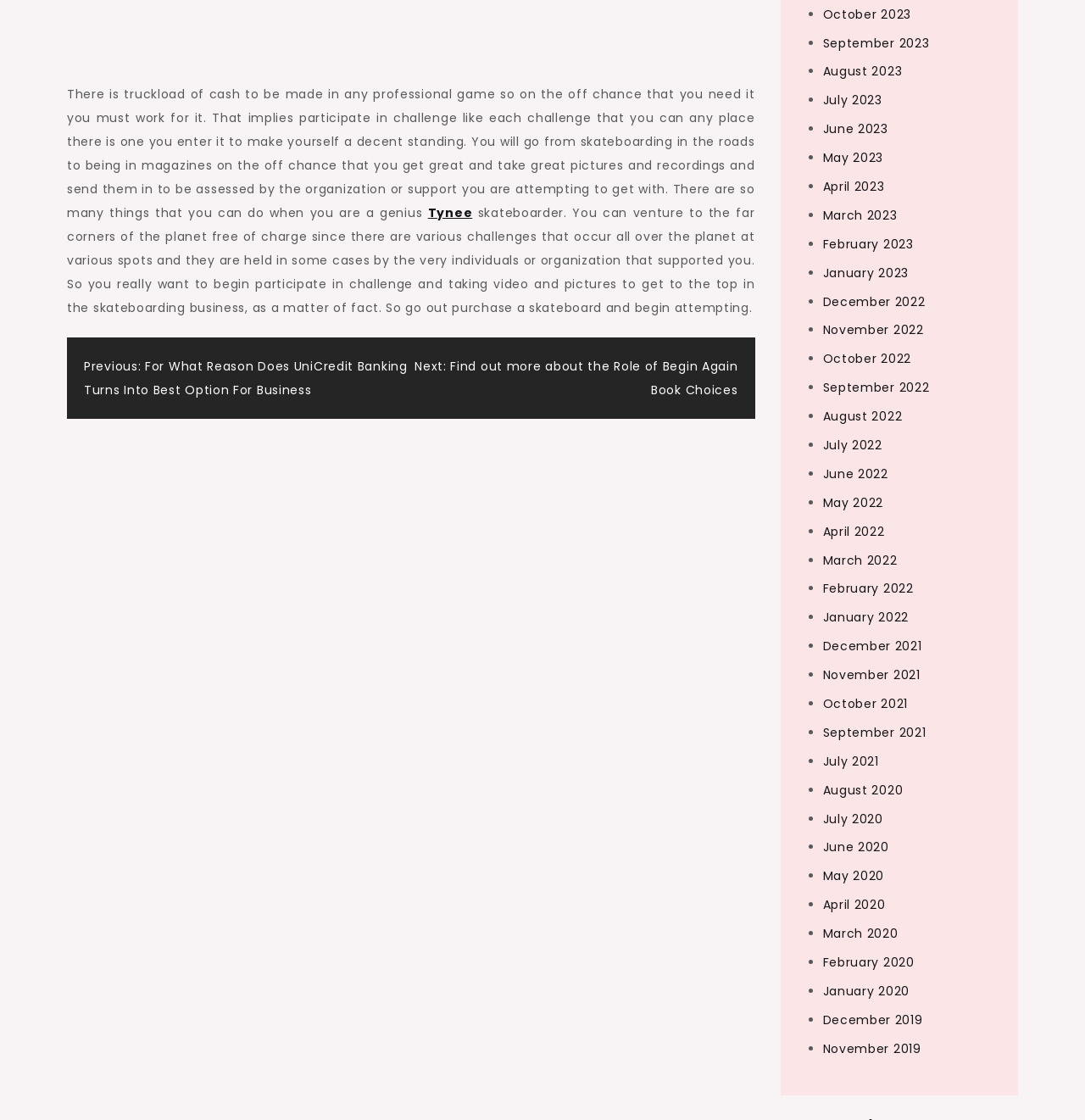Show the bounding box coordinates for the element that needs to be clicked to execute the following instruction: "Click on 'Tynee' link". Provide the coordinates in the form of four float numbers between 0 and 1, i.e., [left, top, right, bottom].

[0.394, 0.182, 0.435, 0.198]